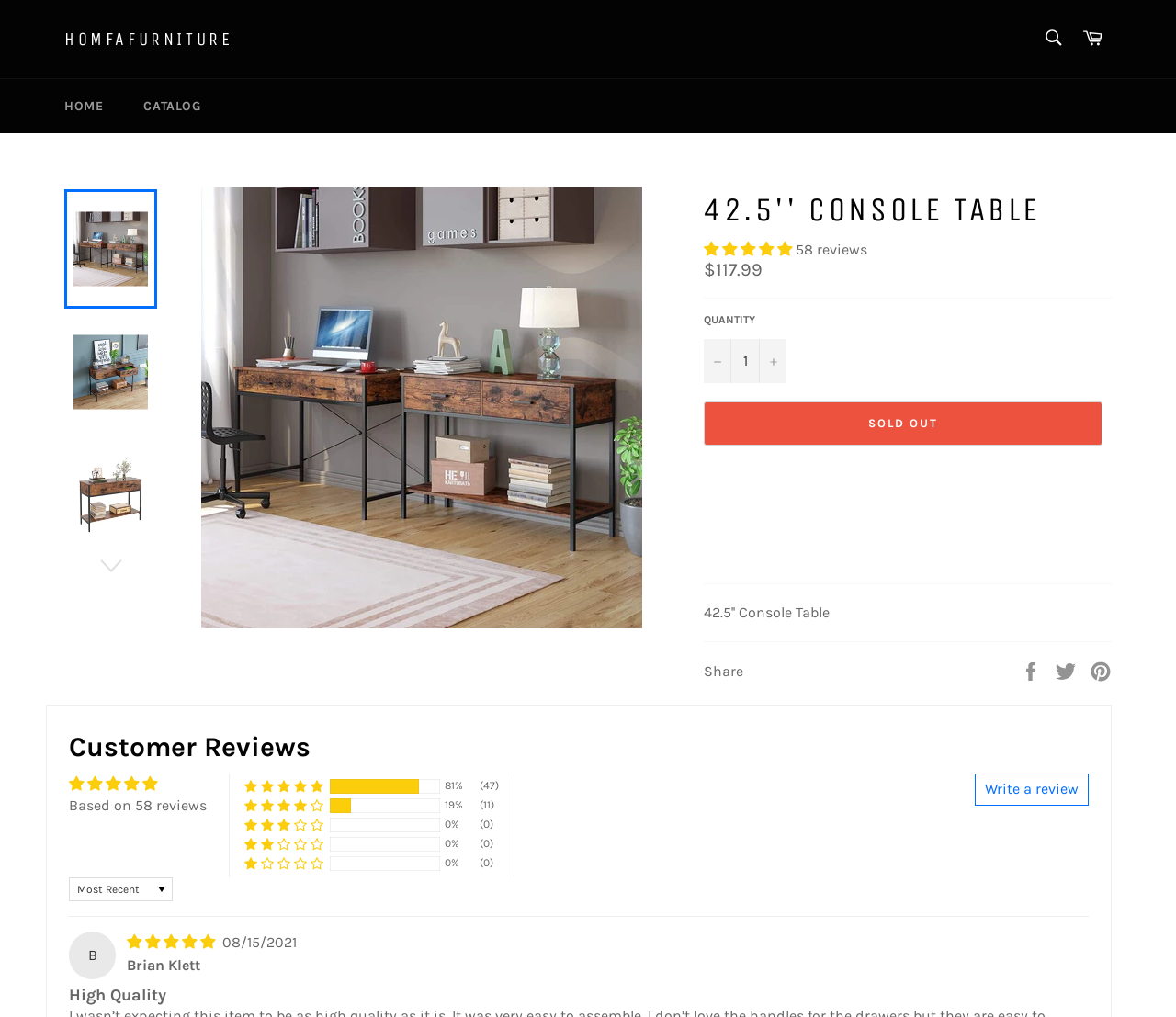Please analyze the image and provide a thorough answer to the question:
What is the name of the product?

Based on the webpage, I can see that the product name is '42.5'' Console Table' which is mentioned in the heading and also in the image description.